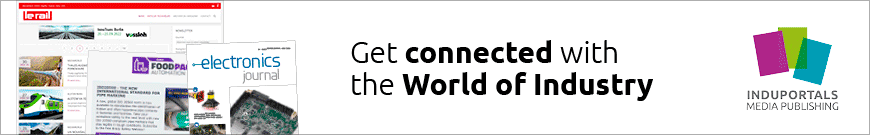Explain in detail what you see in the image.

The image showcases a vibrant banner advertising "Get connected with the World of Industry," highlighting the importance of engaging with various sectors within the industrial realm. Accompanied by visual elements such as publications and digital media, including references to the "rail" and "electronics journal," the banner emphasizes the interconnectedness of modern industries through innovative communication and collaboration. The branding for "INDUPORTALS MEDIA PUBLISHING" suggests a focus on providing valuable content and resources to industry professionals, catering to a broad audience interested in advancing their knowledge and networking within their fields.